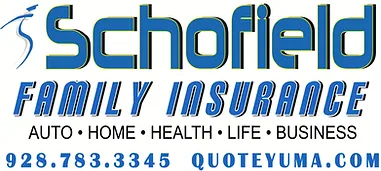Provide a thorough and detailed caption for the image.

The image features the logo of Schofield Family Insurance, prominently displaying the agency's name in bold, stylized lettering. Beneath the name, various insurance services are highlighted, including Auto, Home, Health, Life, and Business insurance, emphasizing the agency's comprehensive coverage options. Additionally, the image includes a contact number (928.783.3345) and the website address (quoteyuma.com), inviting potential clients to reach out for more information. The logo’s vibrant colors and clear design communicate a sense of trust and professionalism, reflecting the agency's commitment to serving families and individuals in need of reliable insurance solutions.